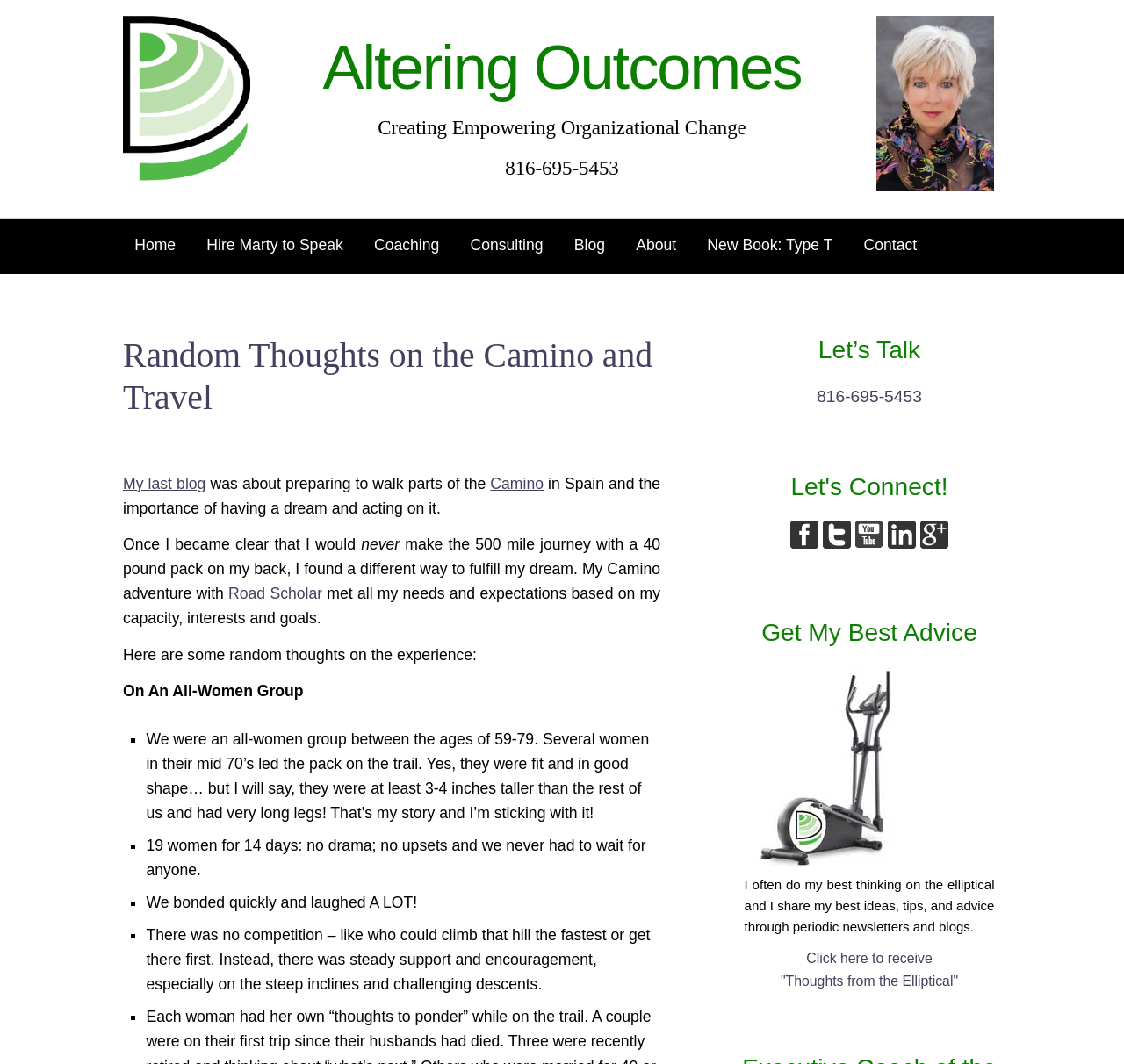Please identify the bounding box coordinates of the element's region that I should click in order to complete the following instruction: "Subscribe to receive 'Thoughts from the Elliptical'". The bounding box coordinates consist of four float numbers between 0 and 1, i.e., [left, top, right, bottom].

[0.694, 0.894, 0.852, 0.929]